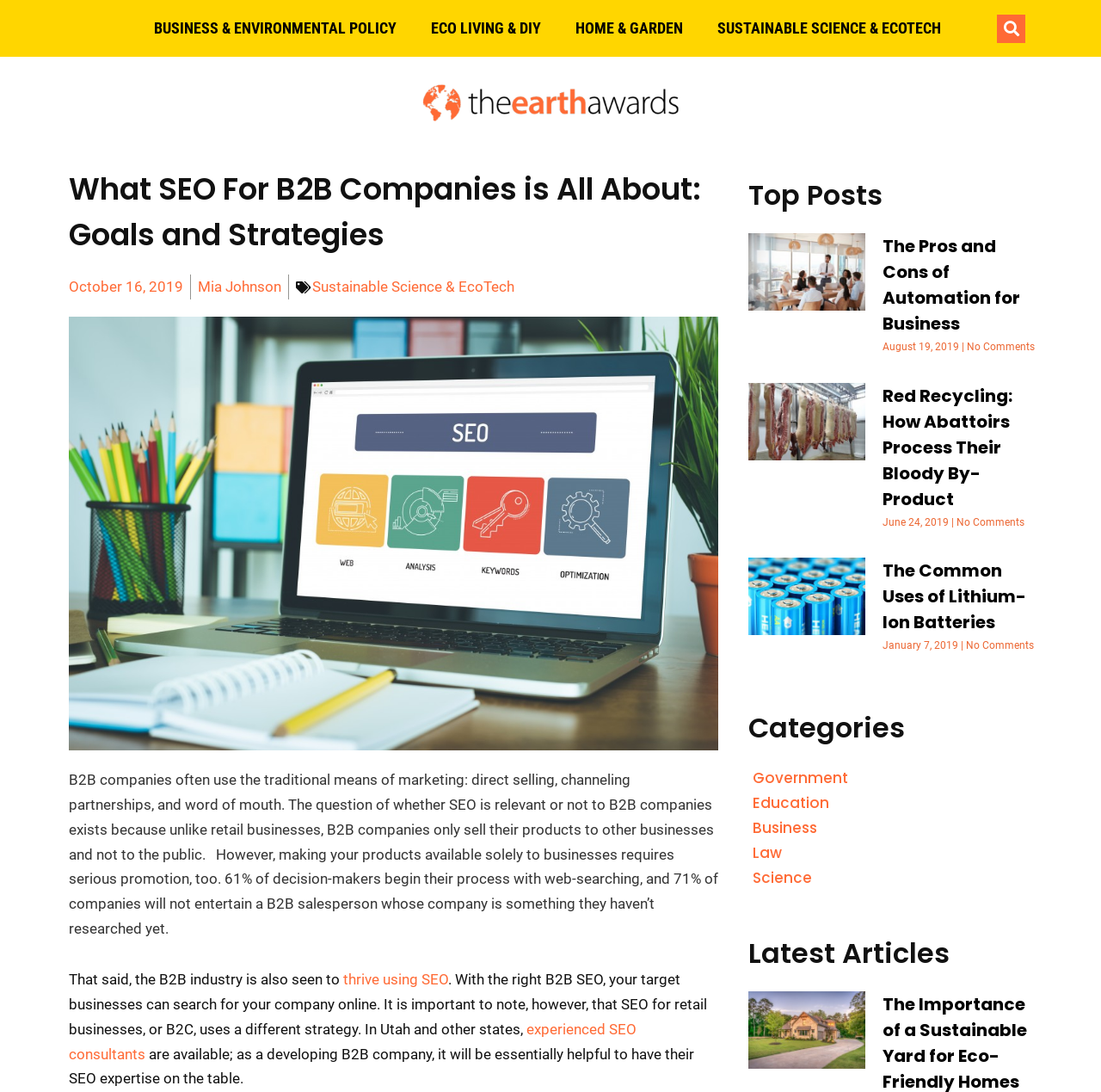What categories are listed on the webpage?
Please provide a full and detailed response to the question.

The webpage lists five categories, namely Government, Education, Business, Law, and Science, as indicated by the links under the 'Categories' heading.